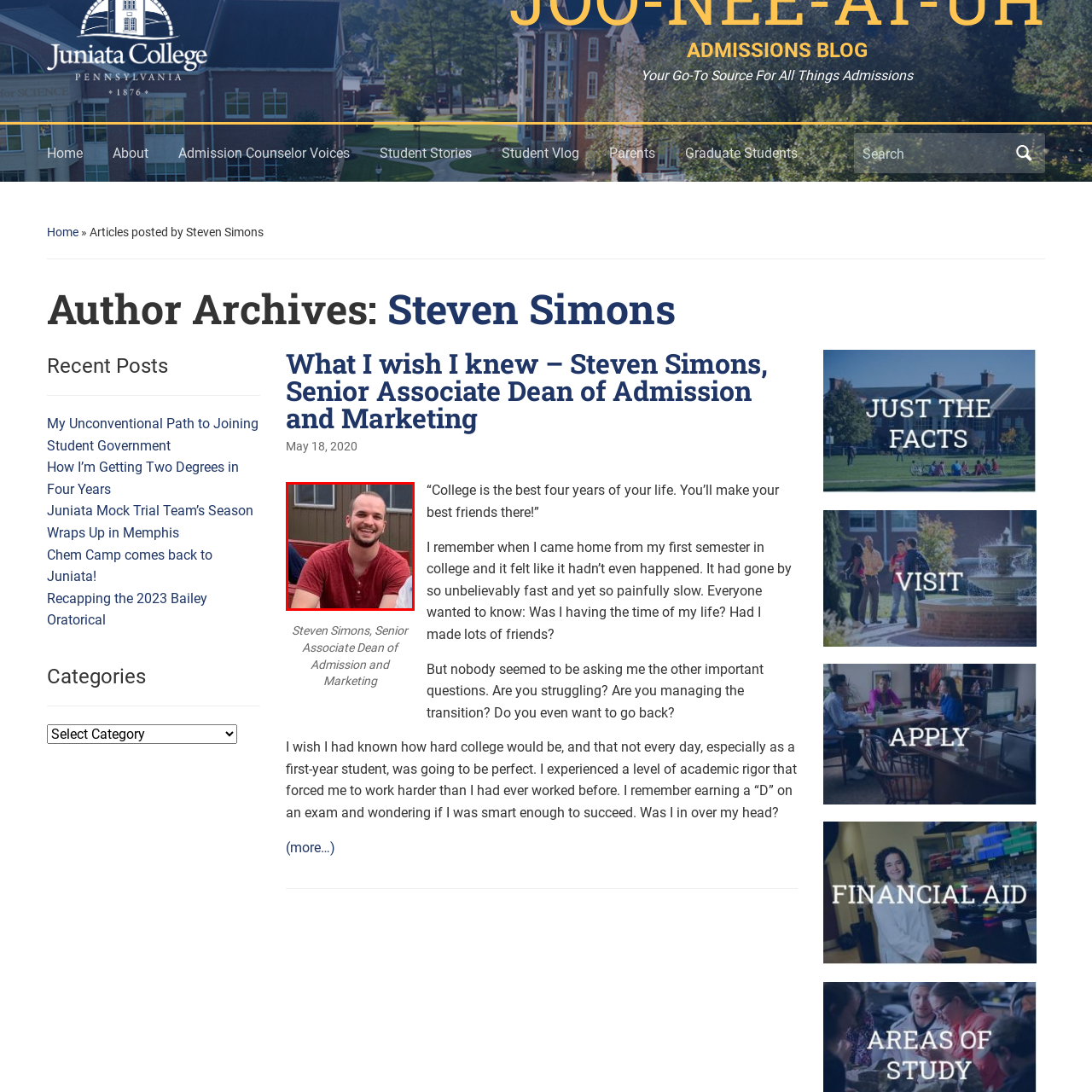What is the environment behind the man?
Inspect the image area outlined by the red bounding box and deliver a detailed response to the question, based on the elements you observe.

The caption describes the background of the image as a brown building with windows, suggesting a casual, possibly recreational environment, which implies that the environment behind the man is informal and leisurely.